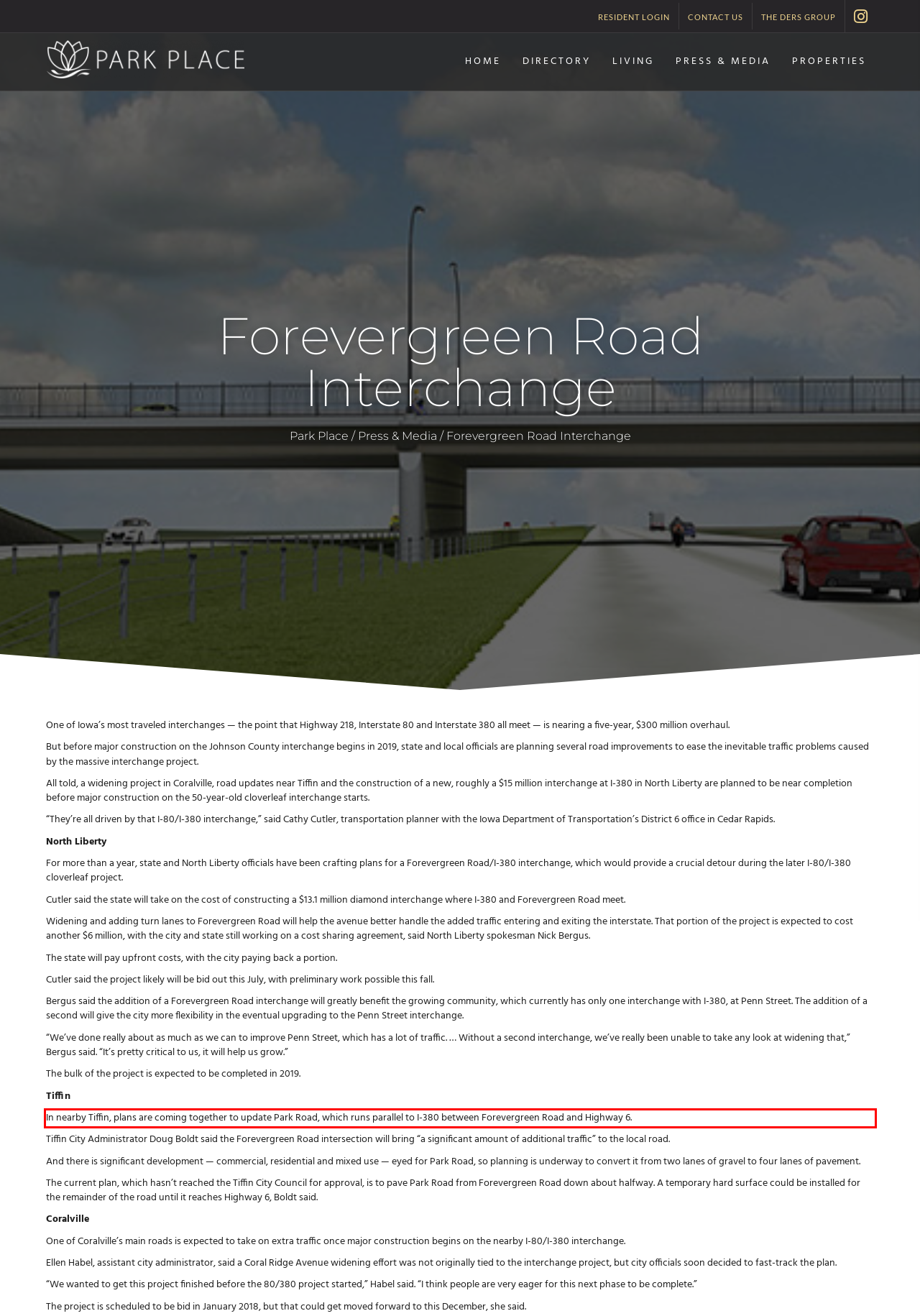In the screenshot of the webpage, find the red bounding box and perform OCR to obtain the text content restricted within this red bounding box.

In nearby Tiffin, plans are coming together to update Park Road, which runs parallel to I-380 between Forevergreen Road and Highway 6.